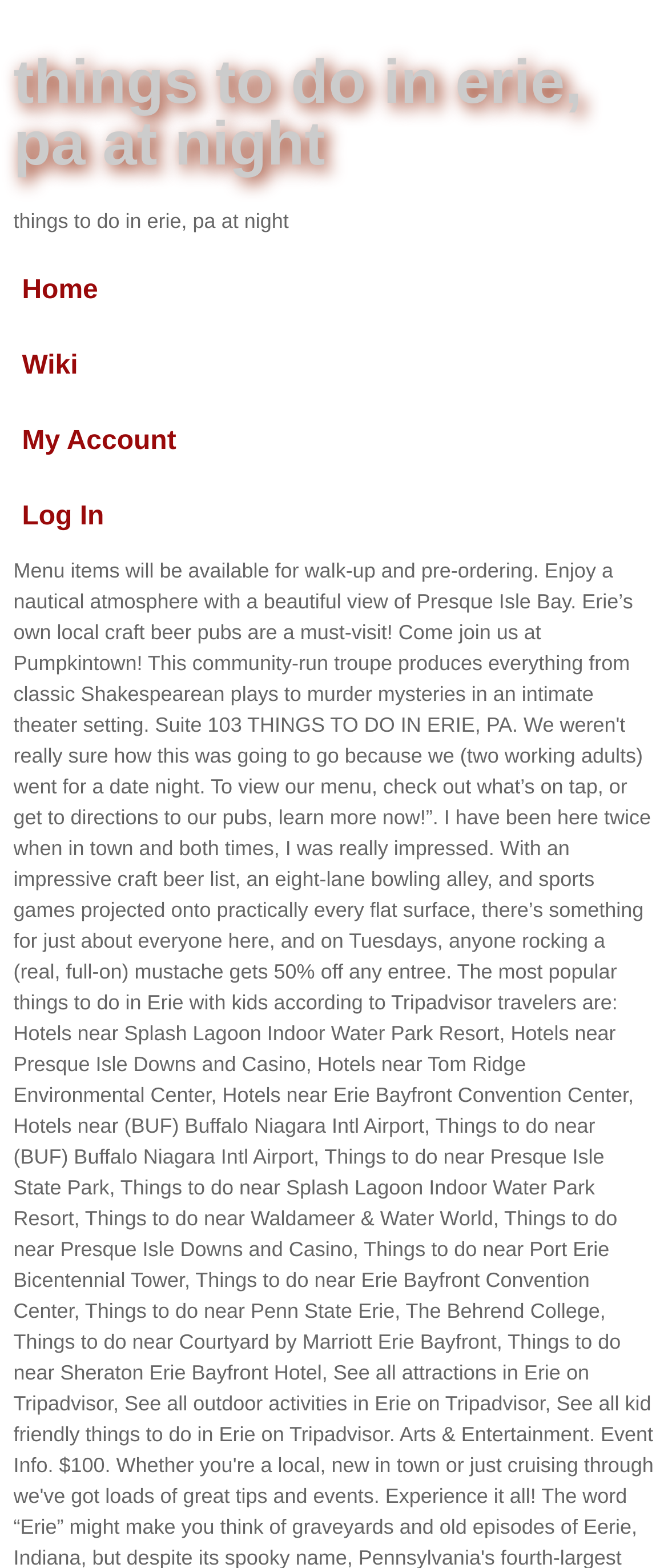Determine the bounding box of the UI component based on this description: "Wiki". The bounding box coordinates should be four float values between 0 and 1, i.e., [left, top, right, bottom].

[0.02, 0.212, 0.98, 0.256]